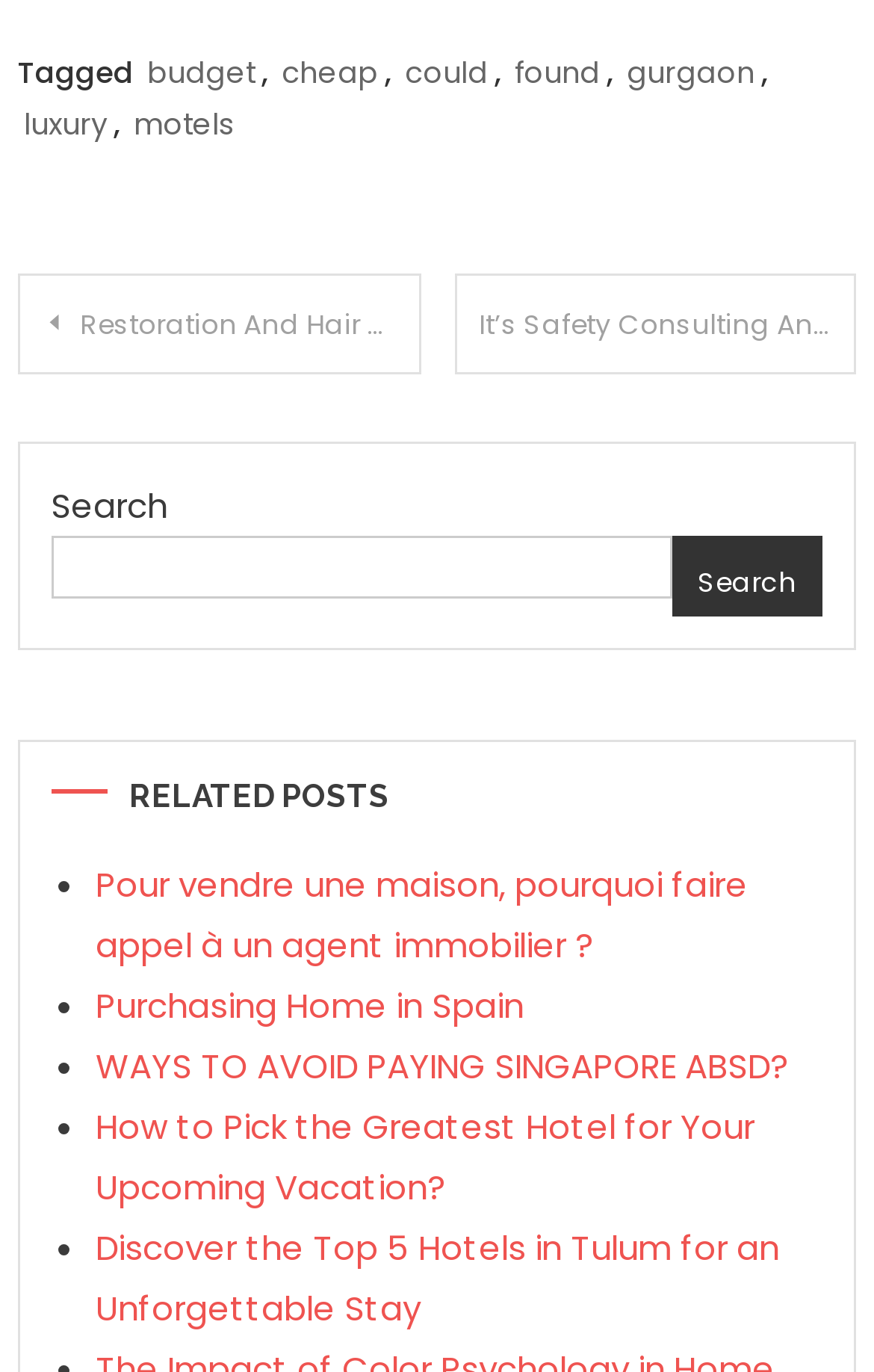Identify the bounding box coordinates for the region of the element that should be clicked to carry out the instruction: "Click on 'Restoration And Hair Transplantation' post". The bounding box coordinates should be four float numbers between 0 and 1, i.e., [left, top, right, bottom].

[0.02, 0.2, 0.481, 0.273]